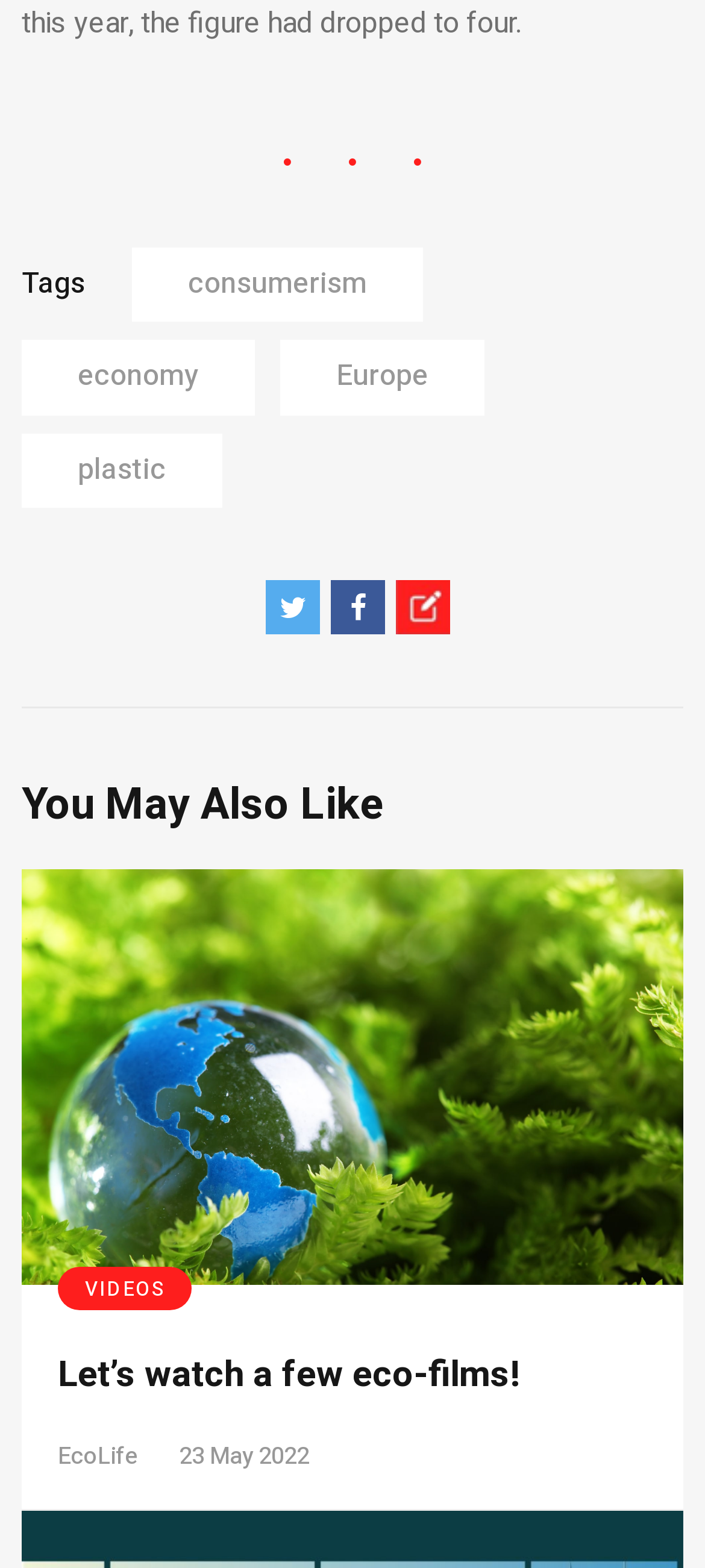How many social media sharing links are there?
Could you answer the question with a detailed and thorough explanation?

There are three social media sharing links located at the top of the webpage, which are '', '', and 'Share on Reddit' with bounding boxes of [0.377, 0.37, 0.454, 0.404], [0.469, 0.37, 0.546, 0.404], and [0.562, 0.37, 0.638, 0.404] respectively.